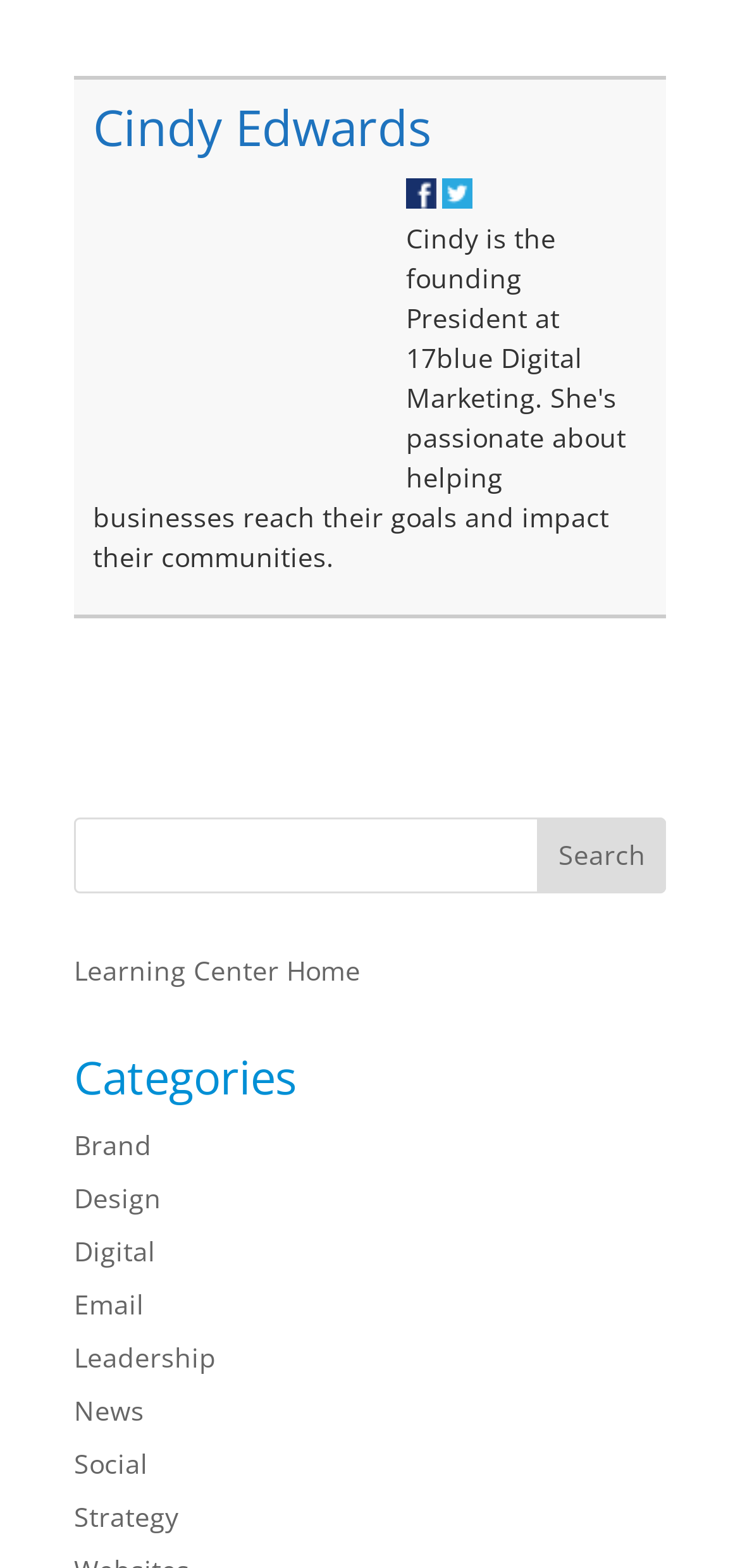What is the link above the search textbox?
Make sure to answer the question with a detailed and comprehensive explanation.

The link 'Learning Center Home' is placed above the search textbox. This suggests that the link is a navigation element, possibly leading to a homepage or a main section of the website.